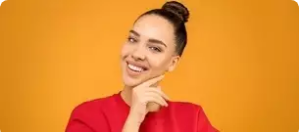Elaborate on the details you observe in the image.

The image features a smiling woman with a confident expression, dressed in a vibrant red top. She has her hair styled in a neat bun and is playfully resting her chin on her hand, suggesting a thoughtful or inviting demeanor. The backdrop is a bright orange, adding to the overall warmth and positivity of the scene. This engaging image captures the essence of approachable confidence, making it a fitting visual for articles related to personal interactions or dating advice, particularly in the context of understanding and communication, as suggested by its association with topics like "What You Need to Know About Dating Younger Women."